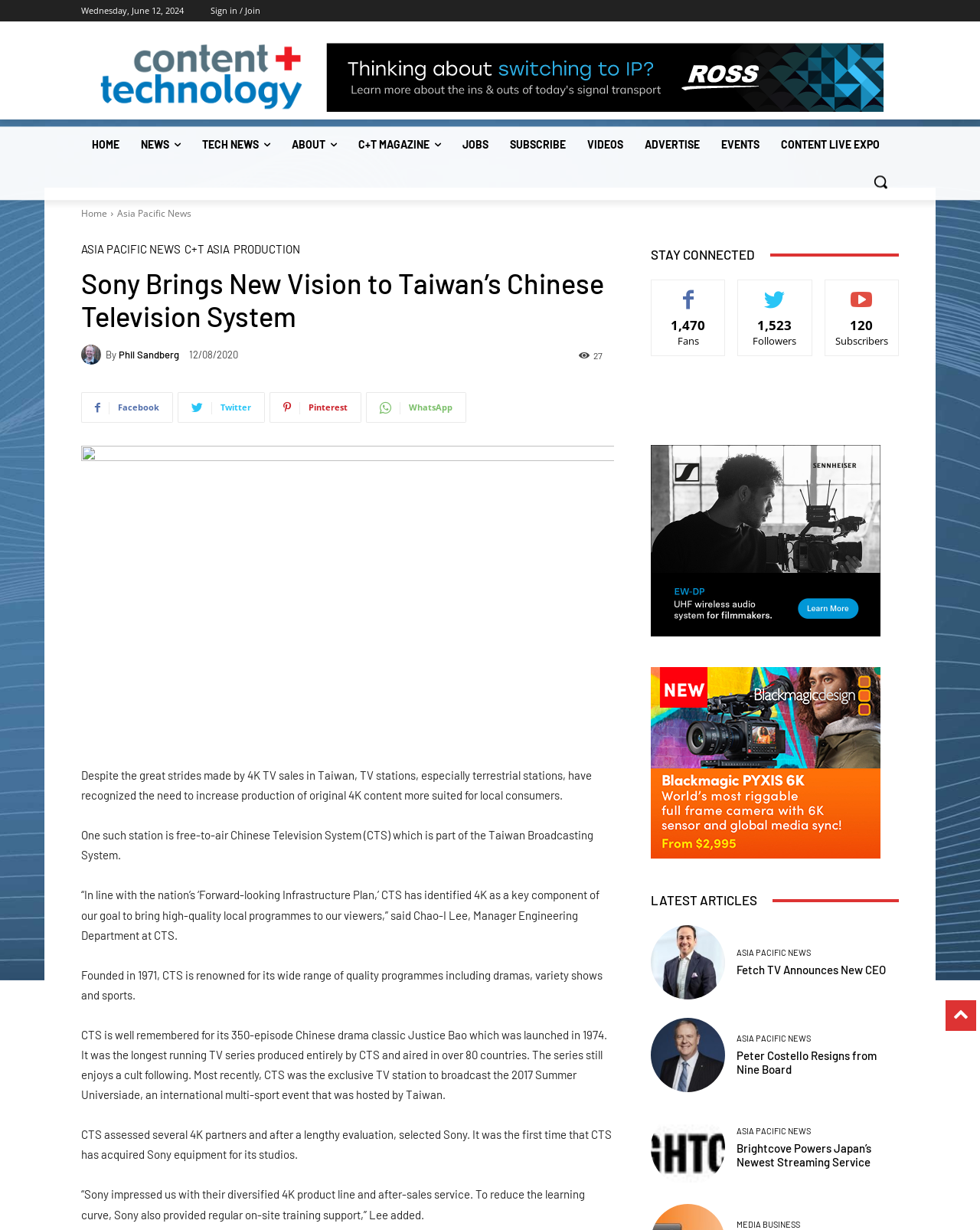Please give the bounding box coordinates of the area that should be clicked to fulfill the following instruction: "Follow on Facebook". The coordinates should be in the format of four float numbers from 0 to 1, i.e., [left, top, right, bottom].

[0.083, 0.319, 0.177, 0.344]